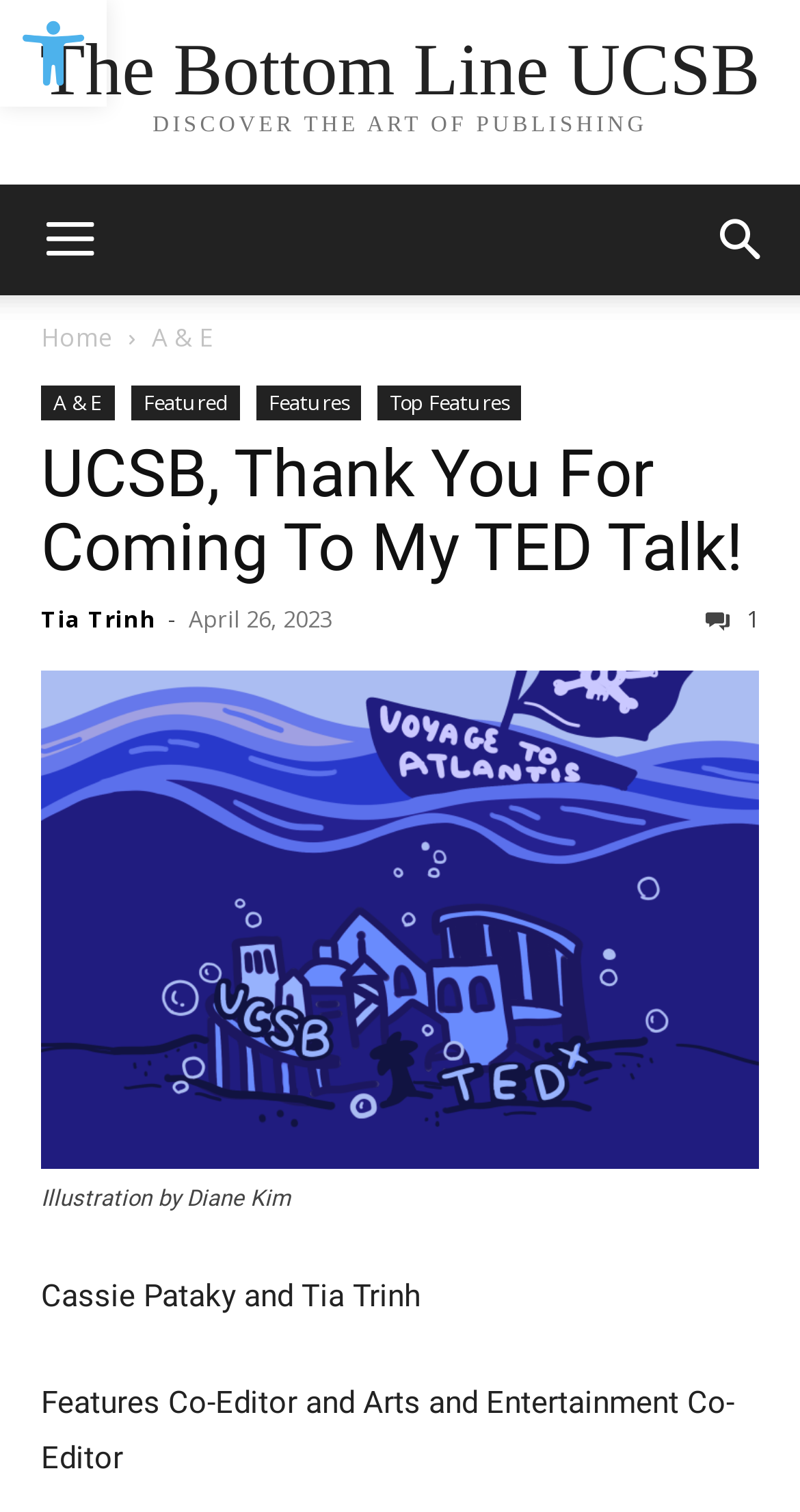What is the name of the event mentioned?
Look at the image and provide a short answer using one word or a phrase.

TEDxUCSB